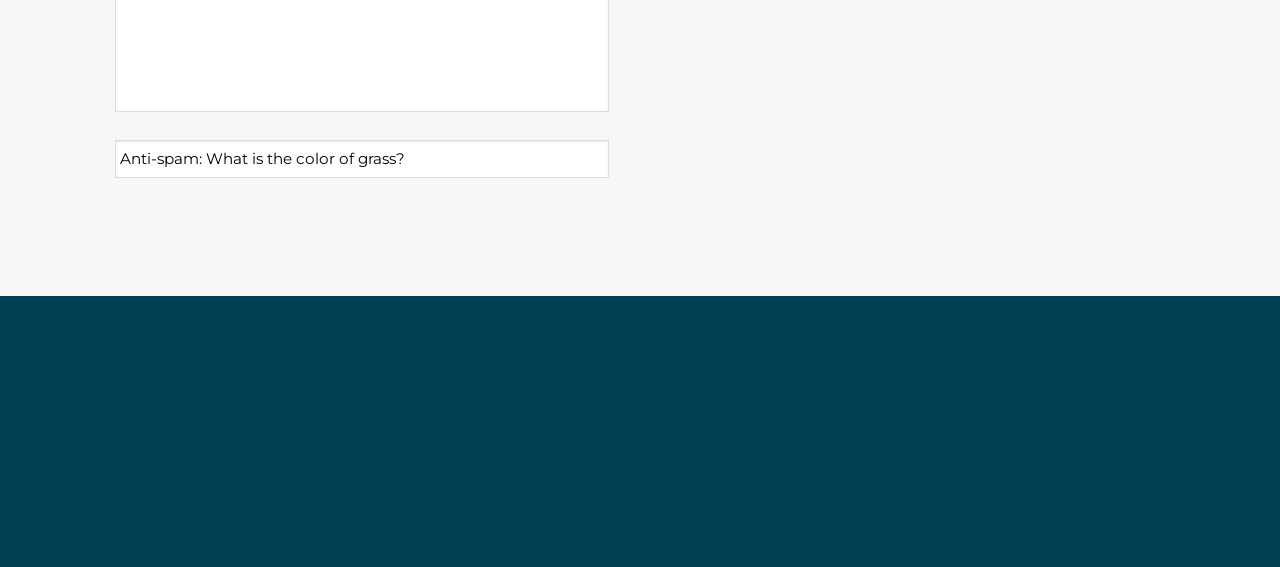What is the tagline of the company? Using the information from the screenshot, answer with a single word or phrase.

bring life to buildings